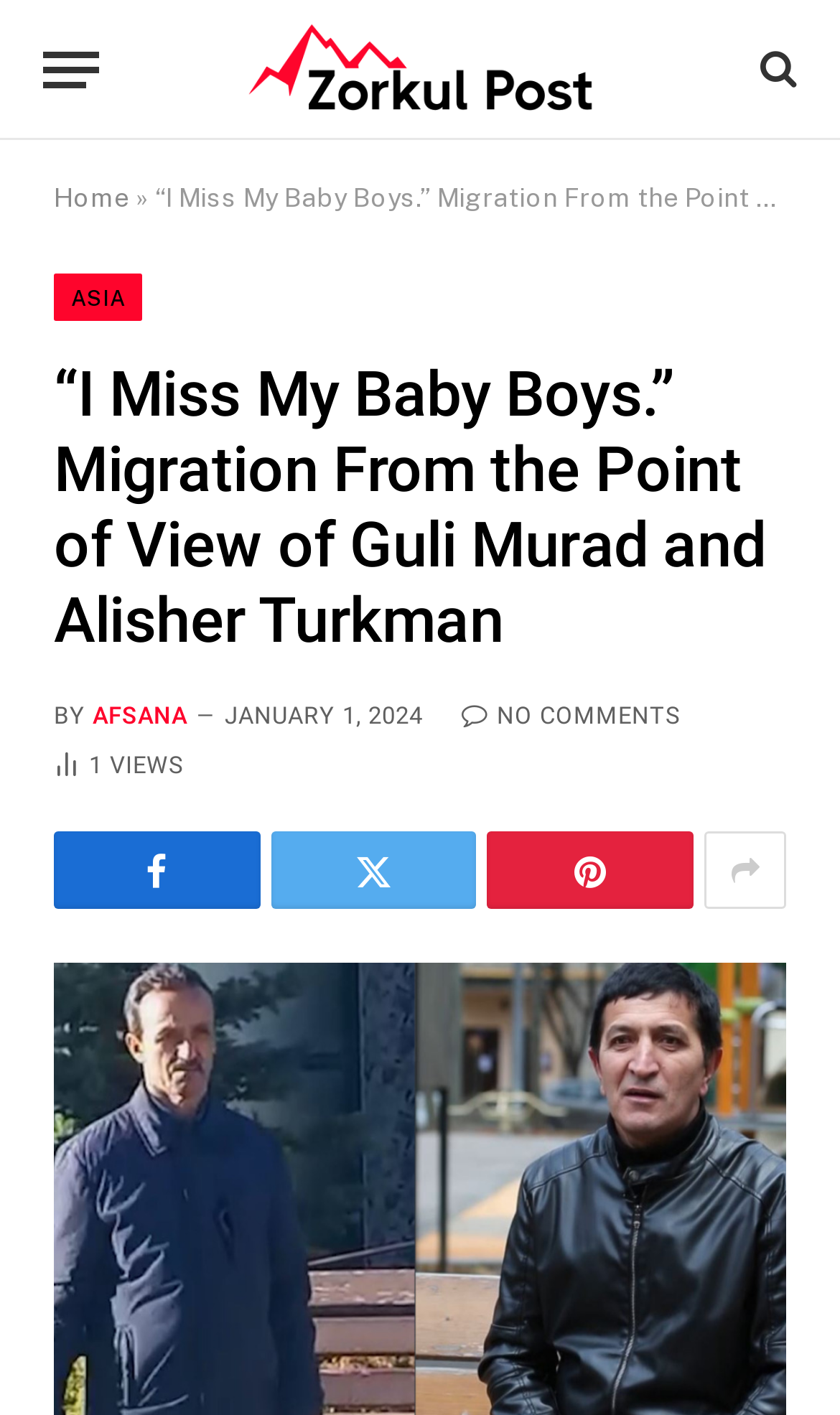Find the bounding box coordinates of the clickable element required to execute the following instruction: "Share the article on social media". Provide the coordinates as four float numbers between 0 and 1, i.e., [left, top, right, bottom].

[0.58, 0.588, 0.826, 0.643]